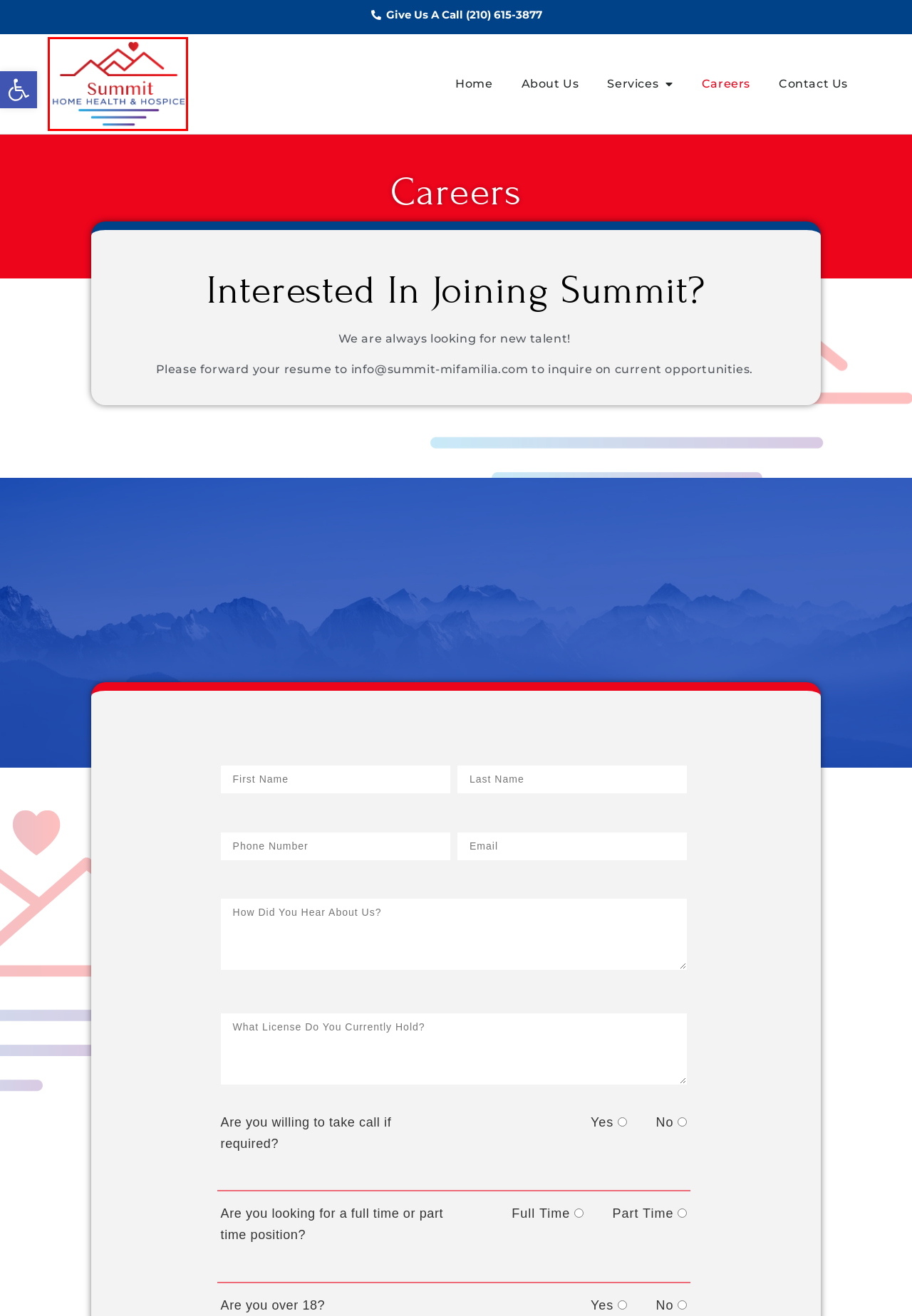Consider the screenshot of a webpage with a red bounding box around an element. Select the webpage description that best corresponds to the new page after clicking the element inside the red bounding box. Here are the candidates:
A. Corpus Christi Home Care | Summit Home Health & Hospice
B. About Us | Summit Home Health & Hospice
C. Contact Us | Summit Home Health & Hospice
D. Legal | Summit Home Health & Hospice
E. Privacy Policy | Summit Home Health & Hospice
F. Texas Home Care | Summit Home Health & Hospice |
G. San Antonio Home Care Services | Summit Home Health & Hospice
H. Texas Hospice | Summit Home Health & Hospice

F